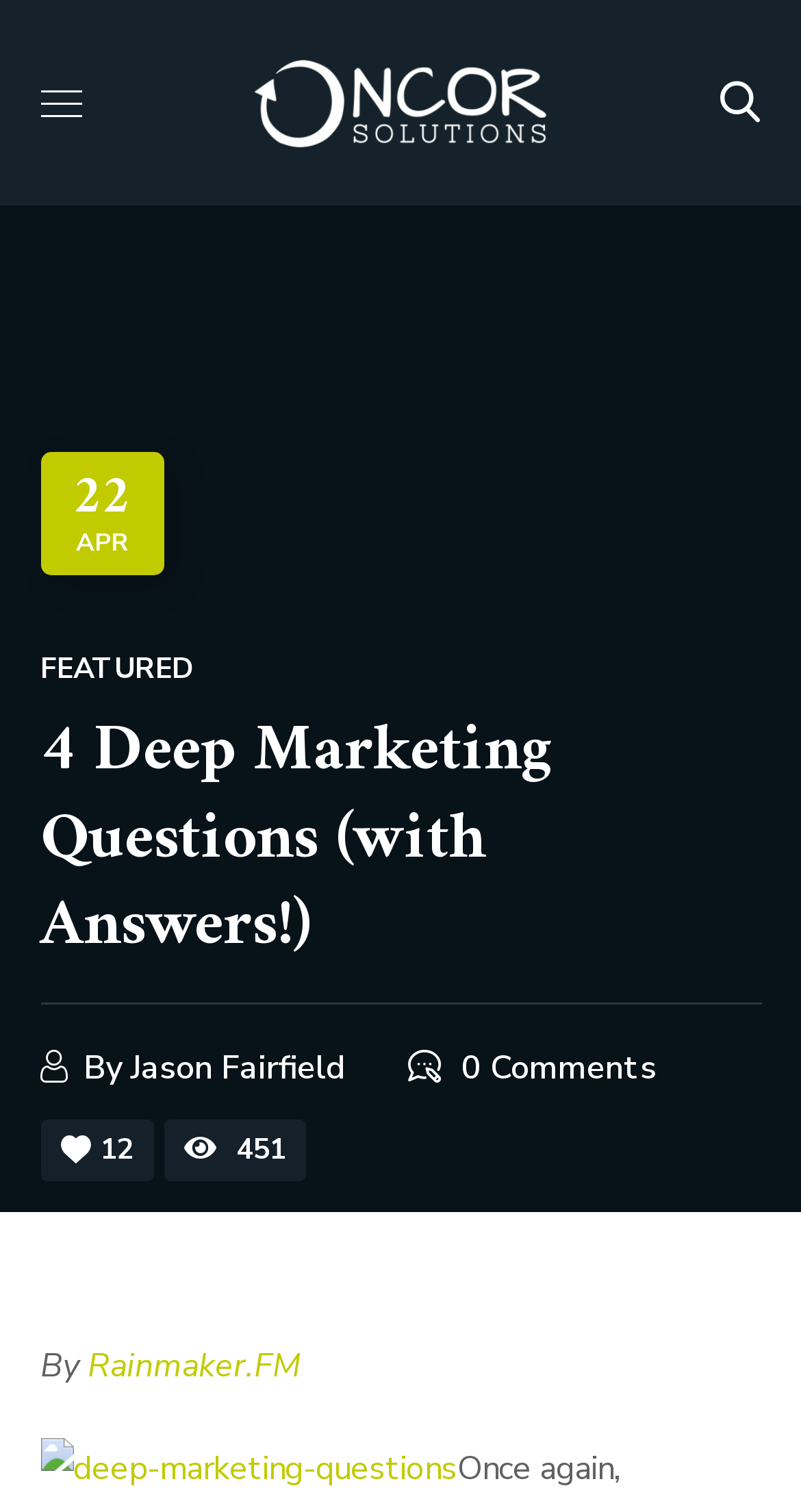Provide a brief response to the question below using a single word or phrase: 
Who is the author of the post?

Jason Fairfield